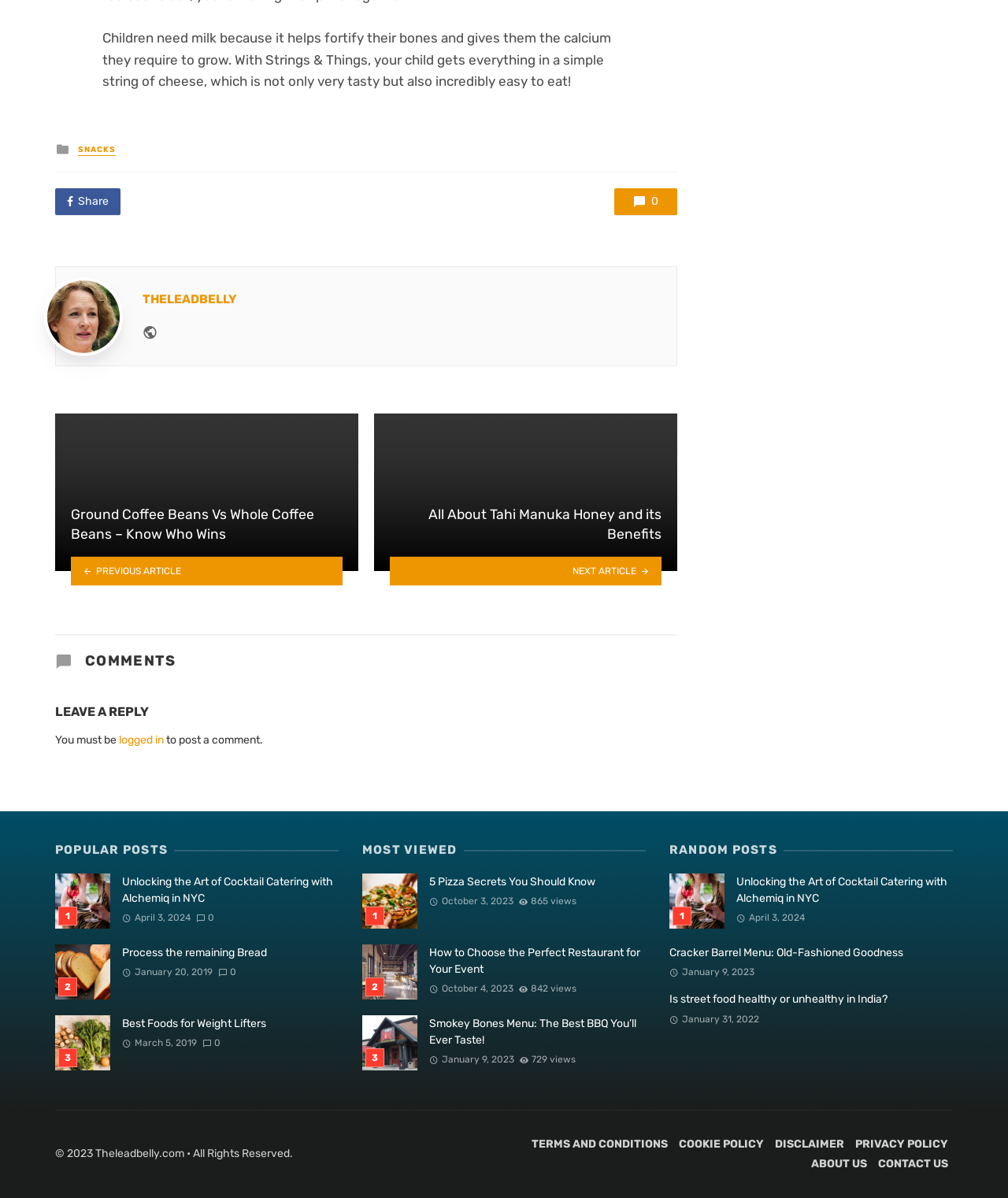Please find and report the bounding box coordinates of the element to click in order to perform the following action: "Read the article 'Ground Coffee Beans Vs Whole Coffee Beans – Know Who Wins'". The coordinates should be expressed as four float numbers between 0 and 1, in the format [left, top, right, bottom].

[0.07, 0.422, 0.34, 0.454]